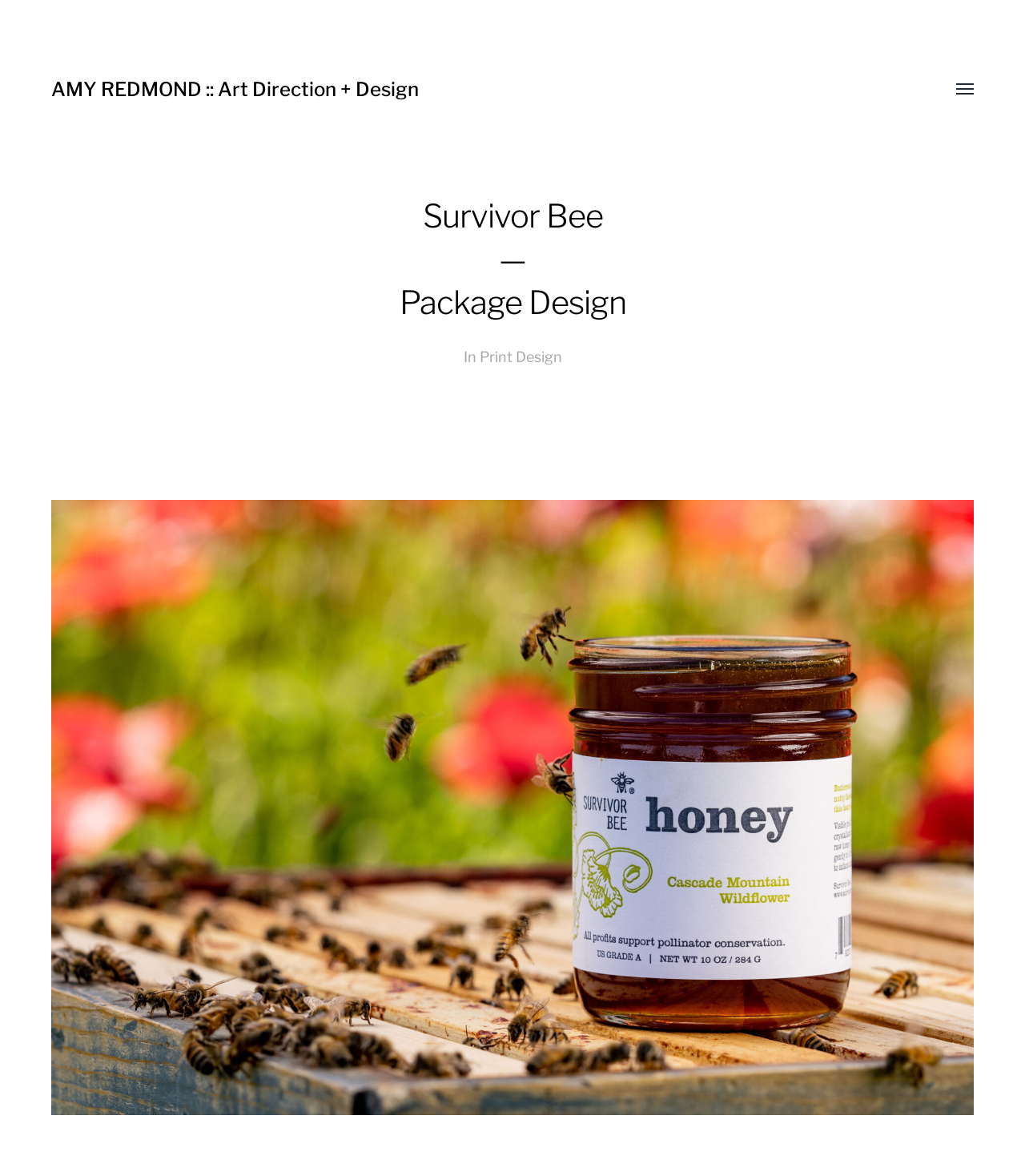Who is the art director?
Provide a concise answer using a single word or phrase based on the image.

AMY REDMOND